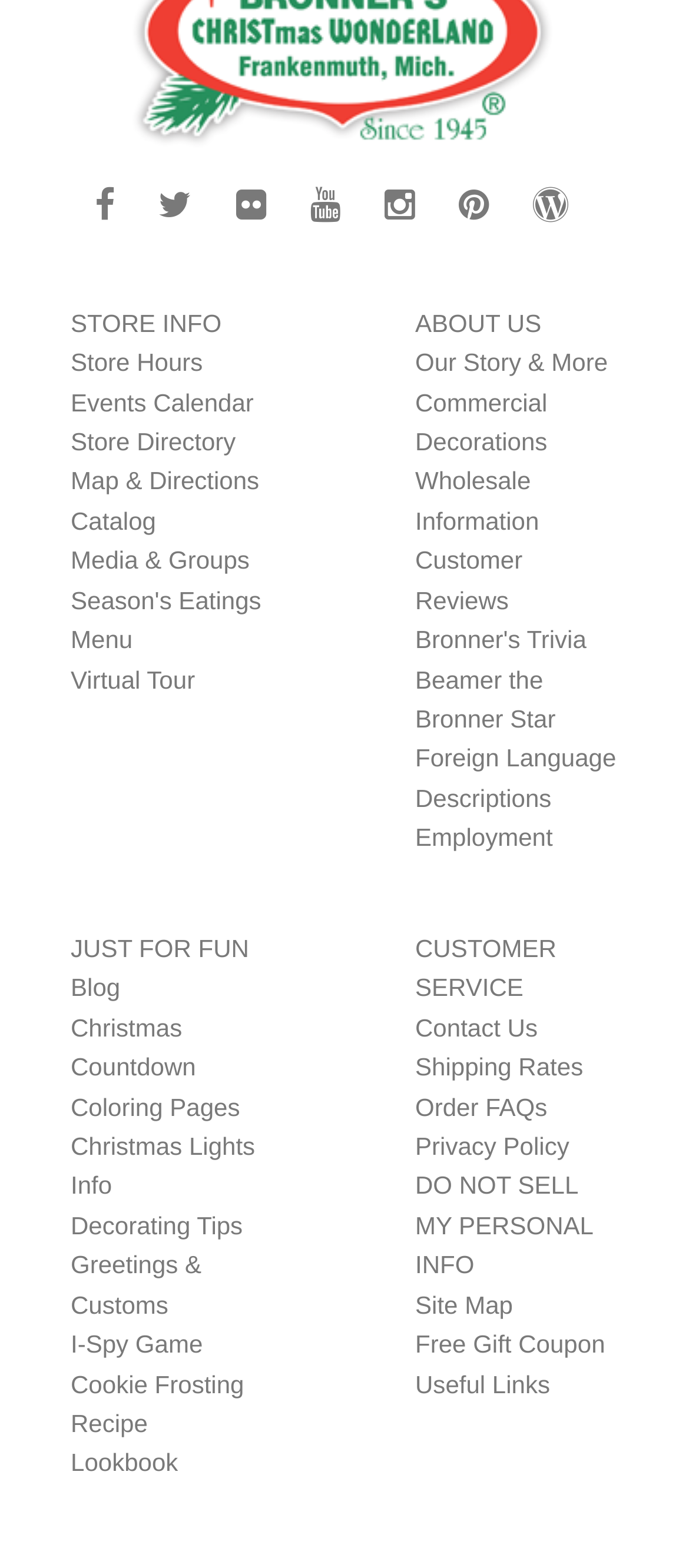Provide a brief response using a word or short phrase to this question:
What is the name of the store?

Bronner's